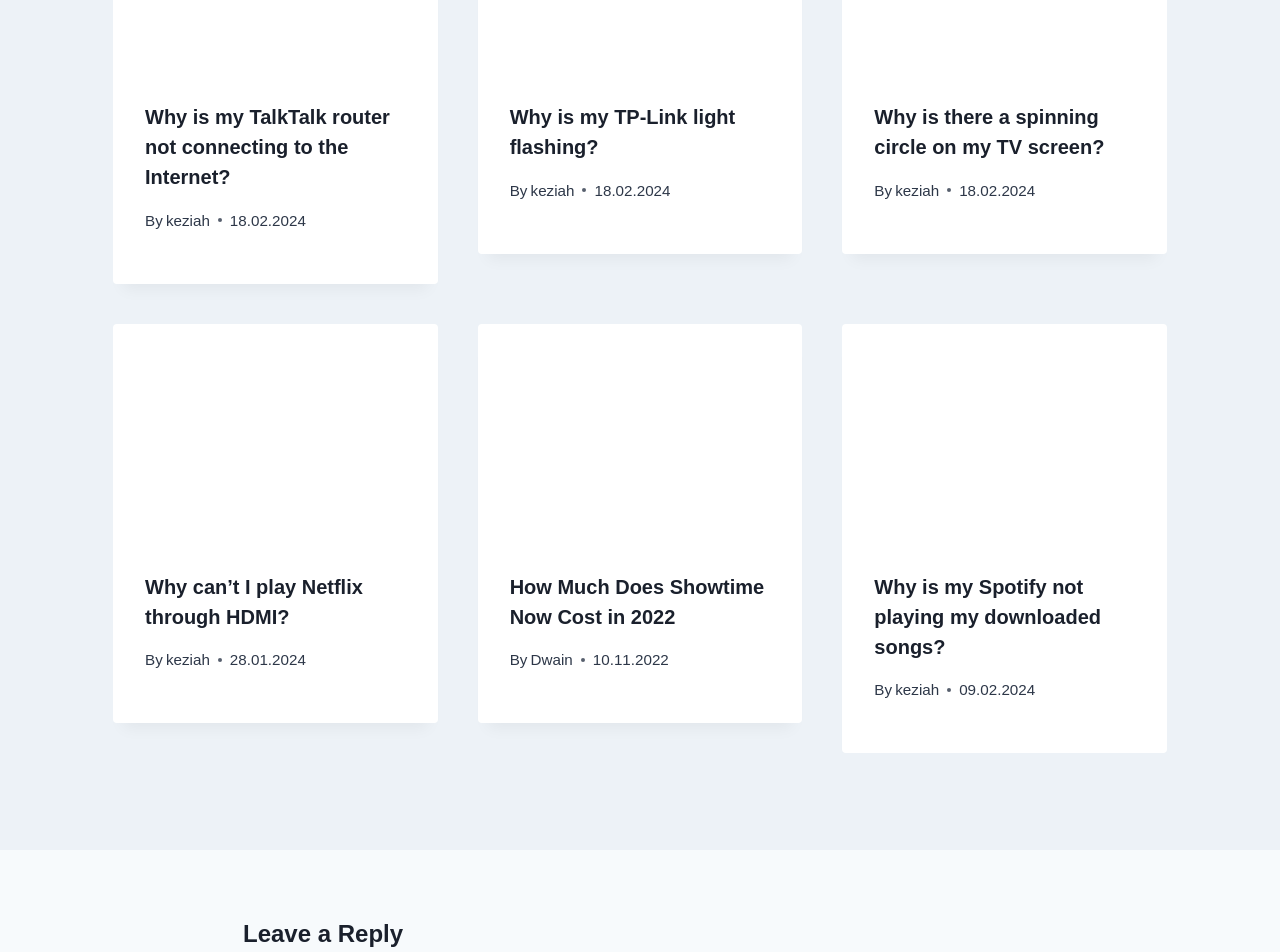What is the topic of the first article?
Could you answer the question in a detailed manner, providing as much information as possible?

The first article is about 'Why is my TalkTalk router not connecting to the Internet?' as indicated by the heading and link text.